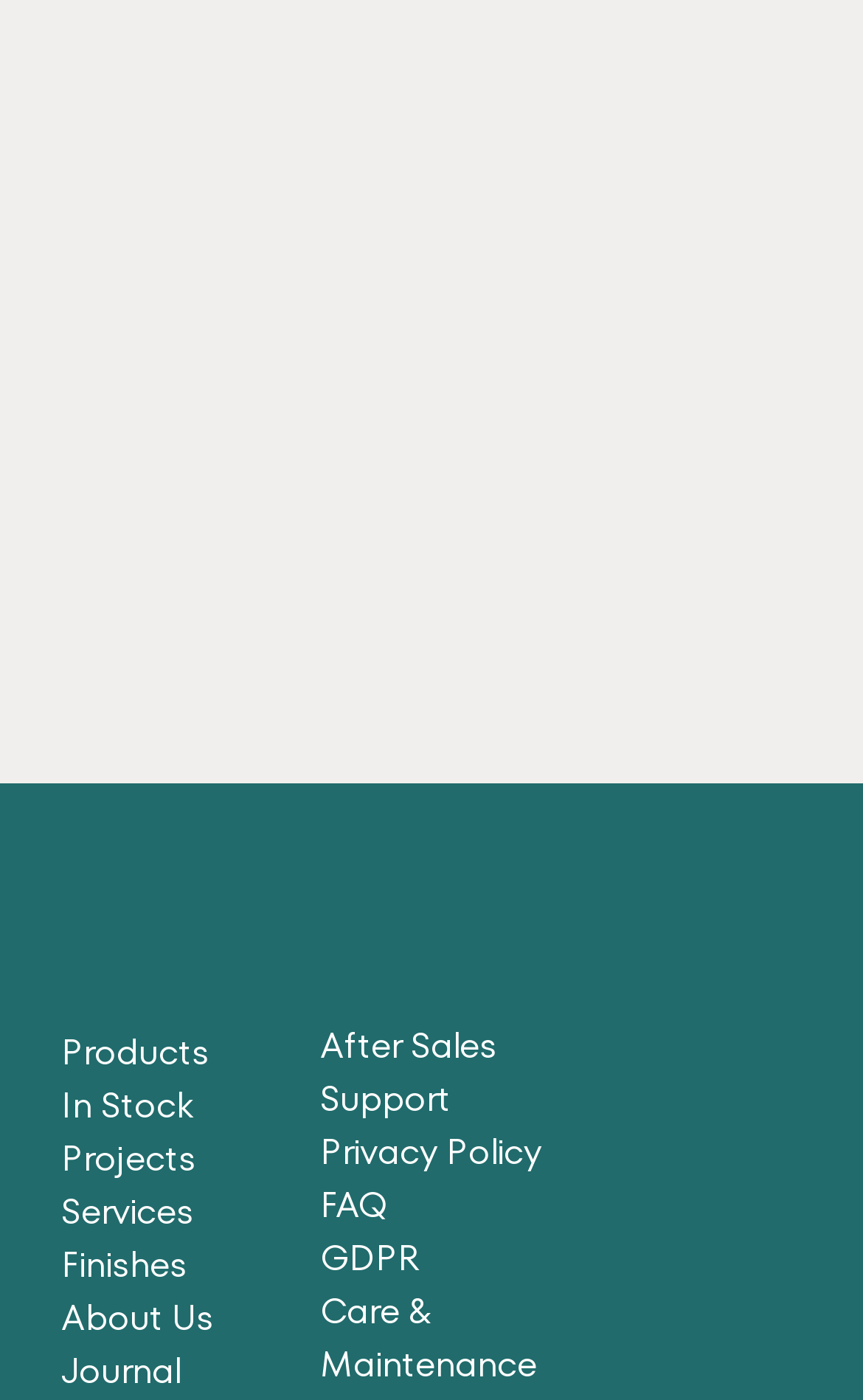Identify the bounding box of the UI component described as: "GDPR".

[0.371, 0.88, 0.487, 0.916]